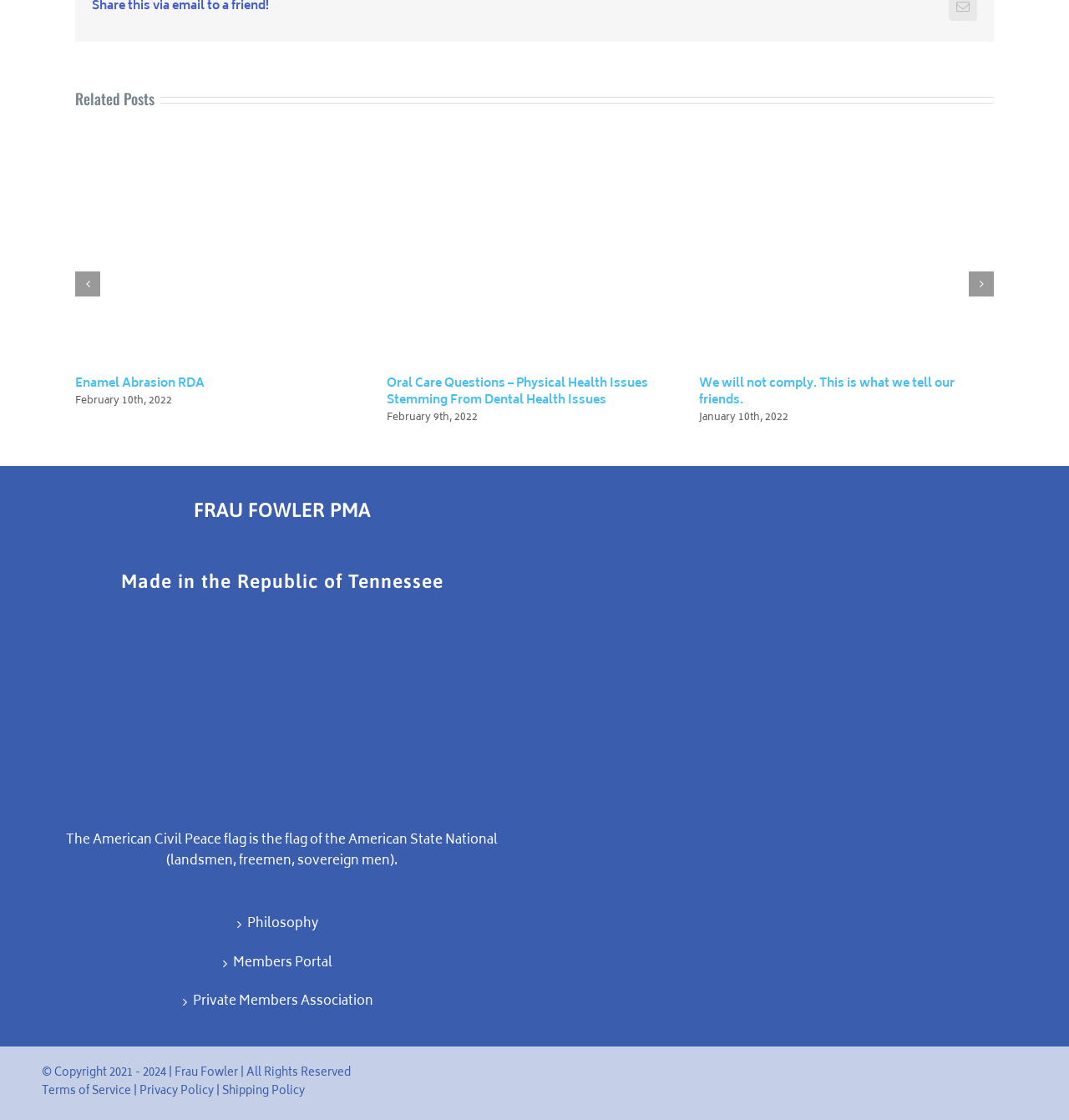What is the title of the first related post?
Please provide a single word or phrase based on the screenshot.

Oral Care Questions